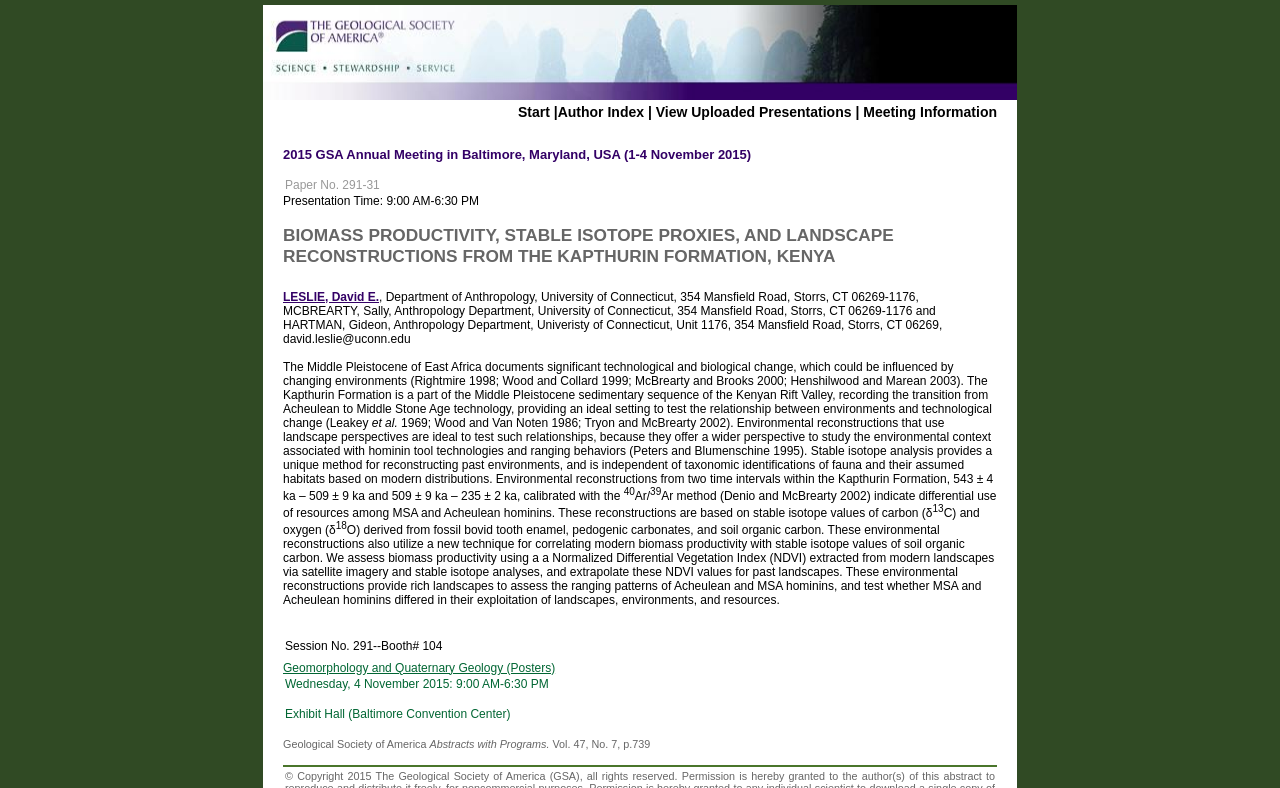Using the information shown in the image, answer the question with as much detail as possible: What is the presentation time?

I found the answer by looking at the text 'Presentation Time: 9:00 AM-6:30 PM' which is located below the paper number and above the title of the presentation.